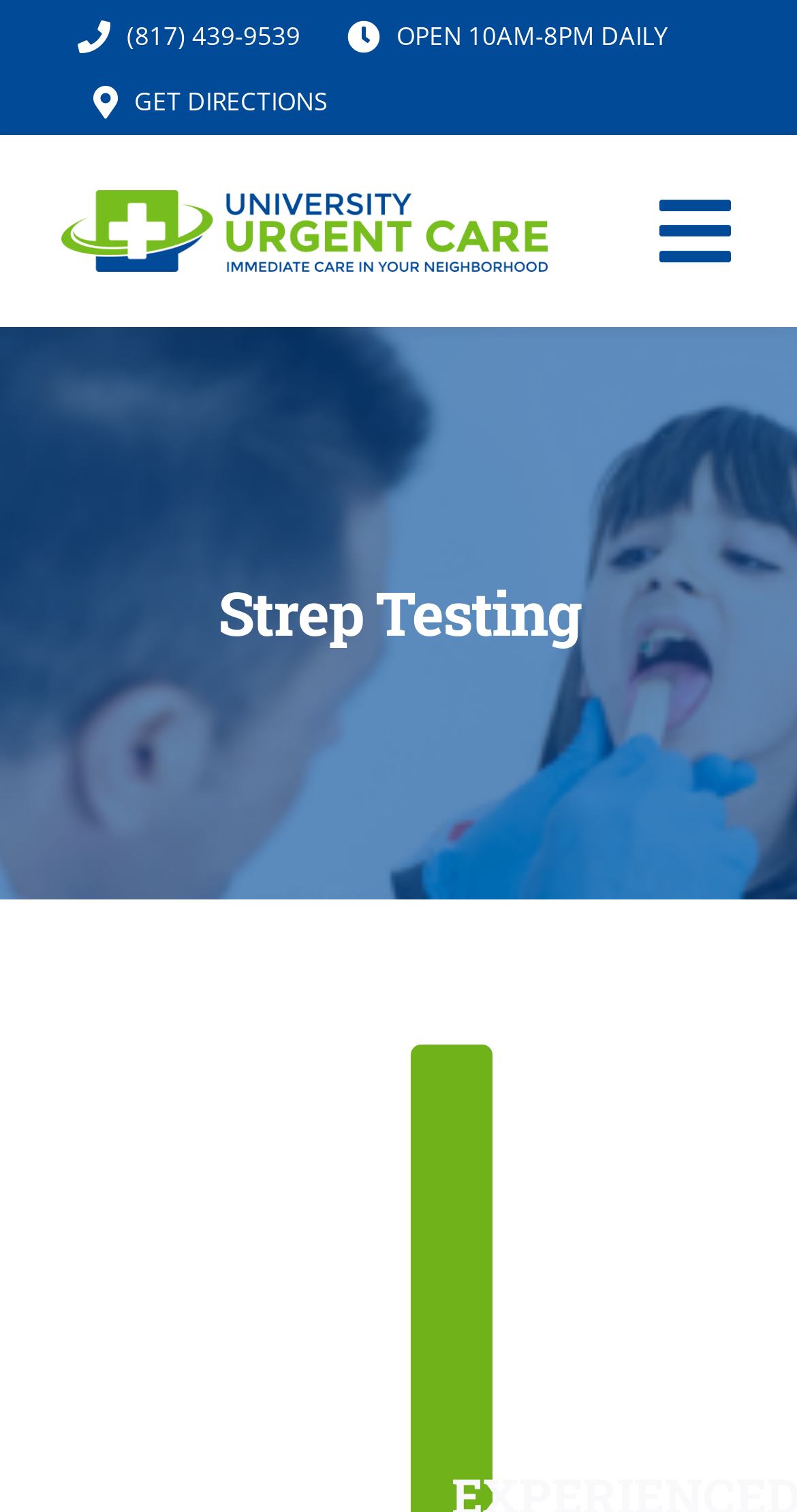What are the daily operating hours of University Urgent Care?
Using the image as a reference, deliver a detailed and thorough answer to the question.

I found the operating hours by looking at the navigation section at the top of the webpage, where it says 'OPEN 10AM-8PM DAILY' as a link.